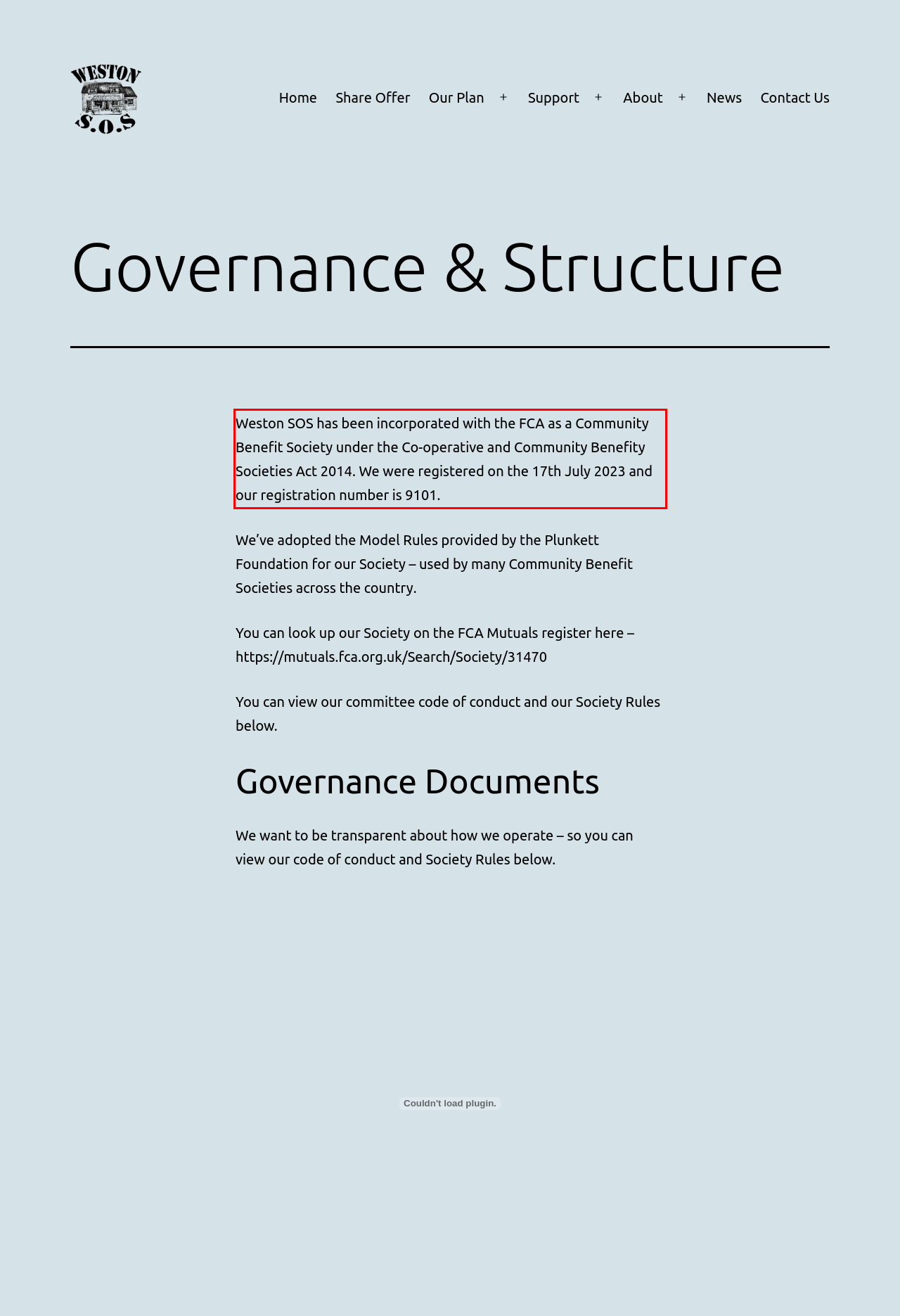Using the provided webpage screenshot, recognize the text content in the area marked by the red bounding box.

Weston SOS has been incorporated with the FCA as a Community Benefit Society under the Co-operative and Community Benefity Societies Act 2014. We were registered on the 17th July 2023 and our registration number is 9101.